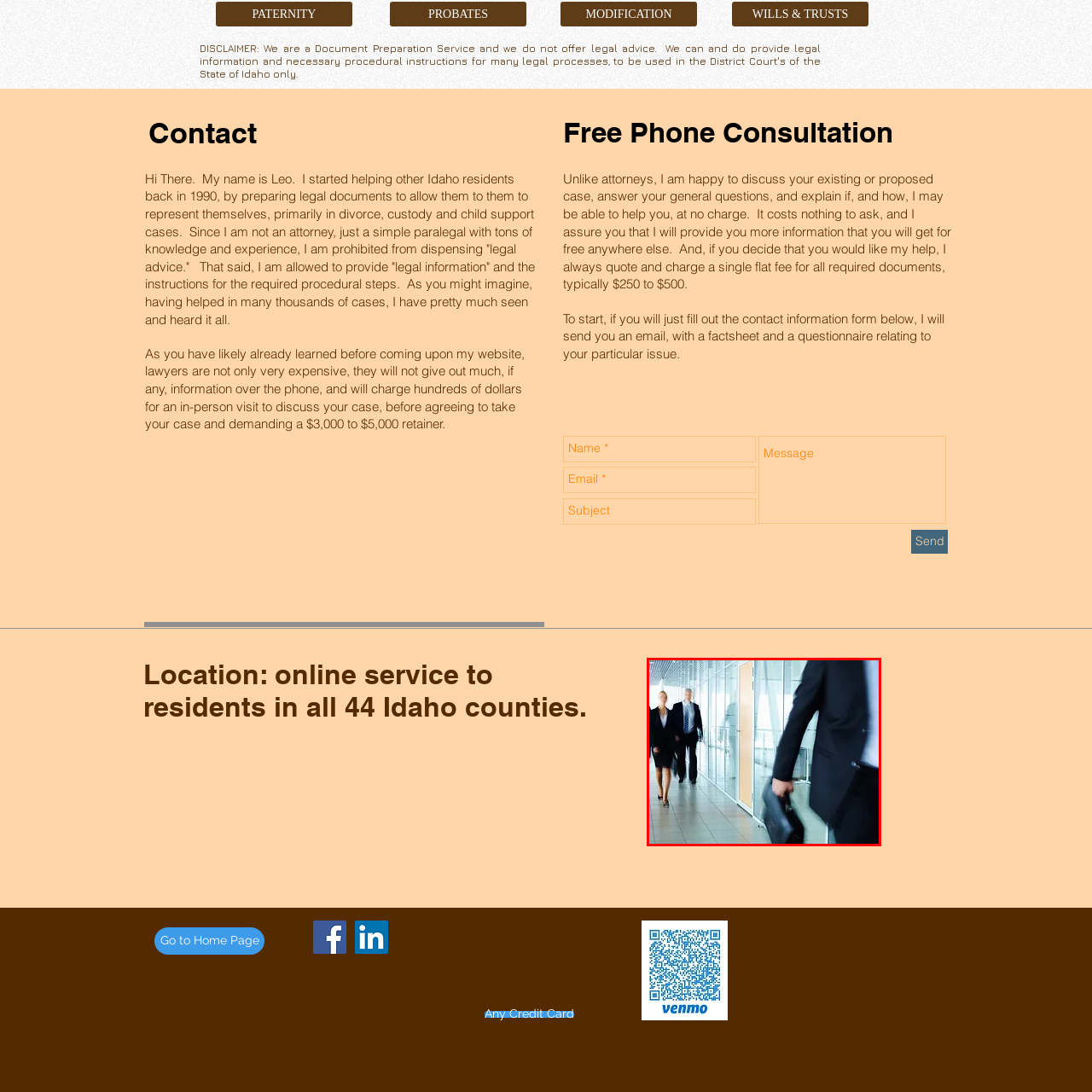What is the man carrying?
Look at the area highlighted by the red bounding box and answer the question in detail, drawing from the specifics shown in the image.

One of the men in the image is seen carrying a black briefcase, which implies that he is likely to be a busy professional, possibly a lawyer or consultant, and is heading to a meeting or a consultation.